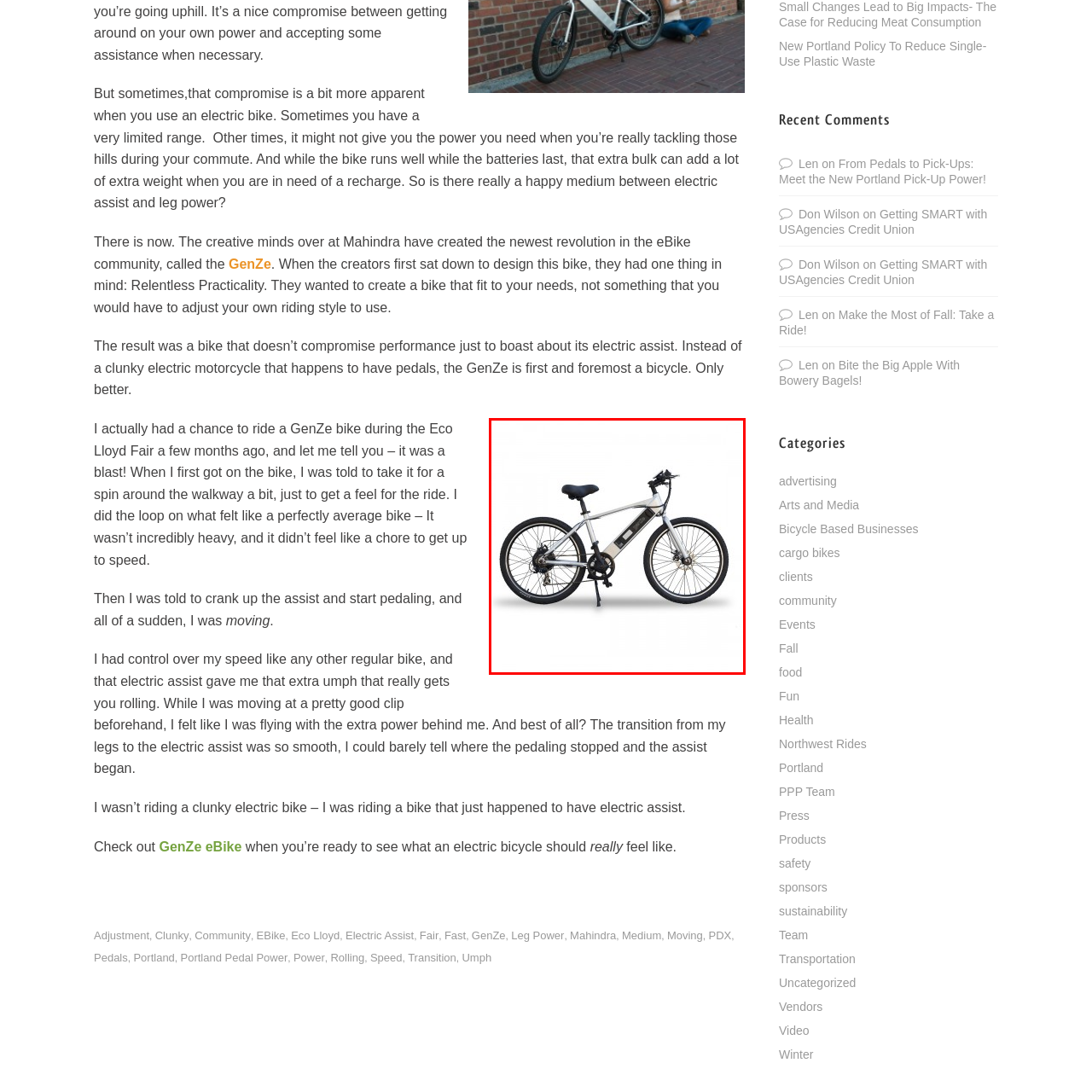What is the primary advantage of the GenZe's electric assist?
Carefully scrutinize the image inside the red bounding box and generate a comprehensive answer, drawing from the visual content.

The caption explains that the GenZe's electric assist makes it 'easier to tackle hills and long distances without the added bulk typically associated with electric bicycles', implying that the primary advantage is improved performance on challenging terrain and longer rides.